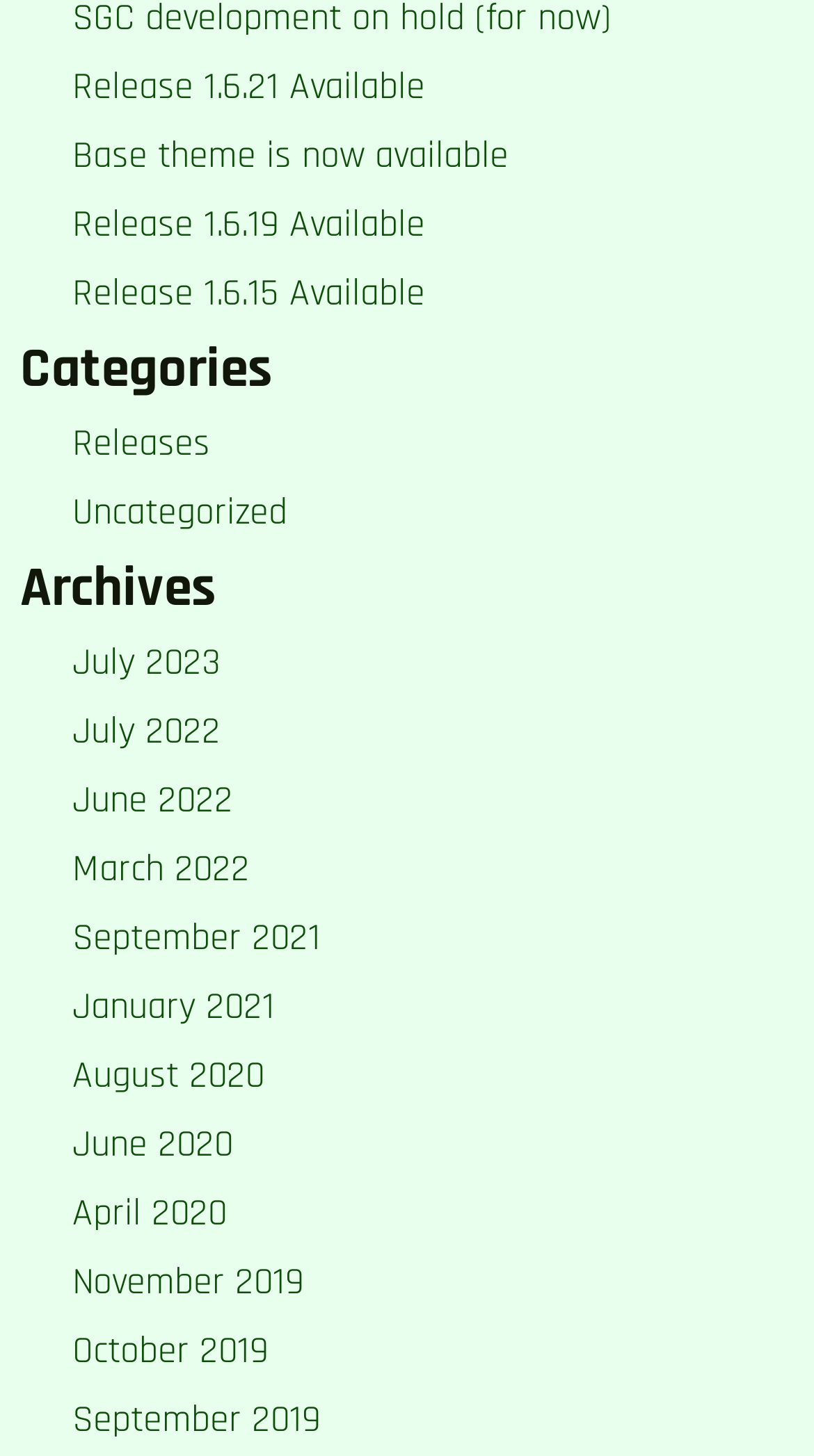What is the earliest month listed in the archives?
Using the image, respond with a single word or phrase.

November 2019